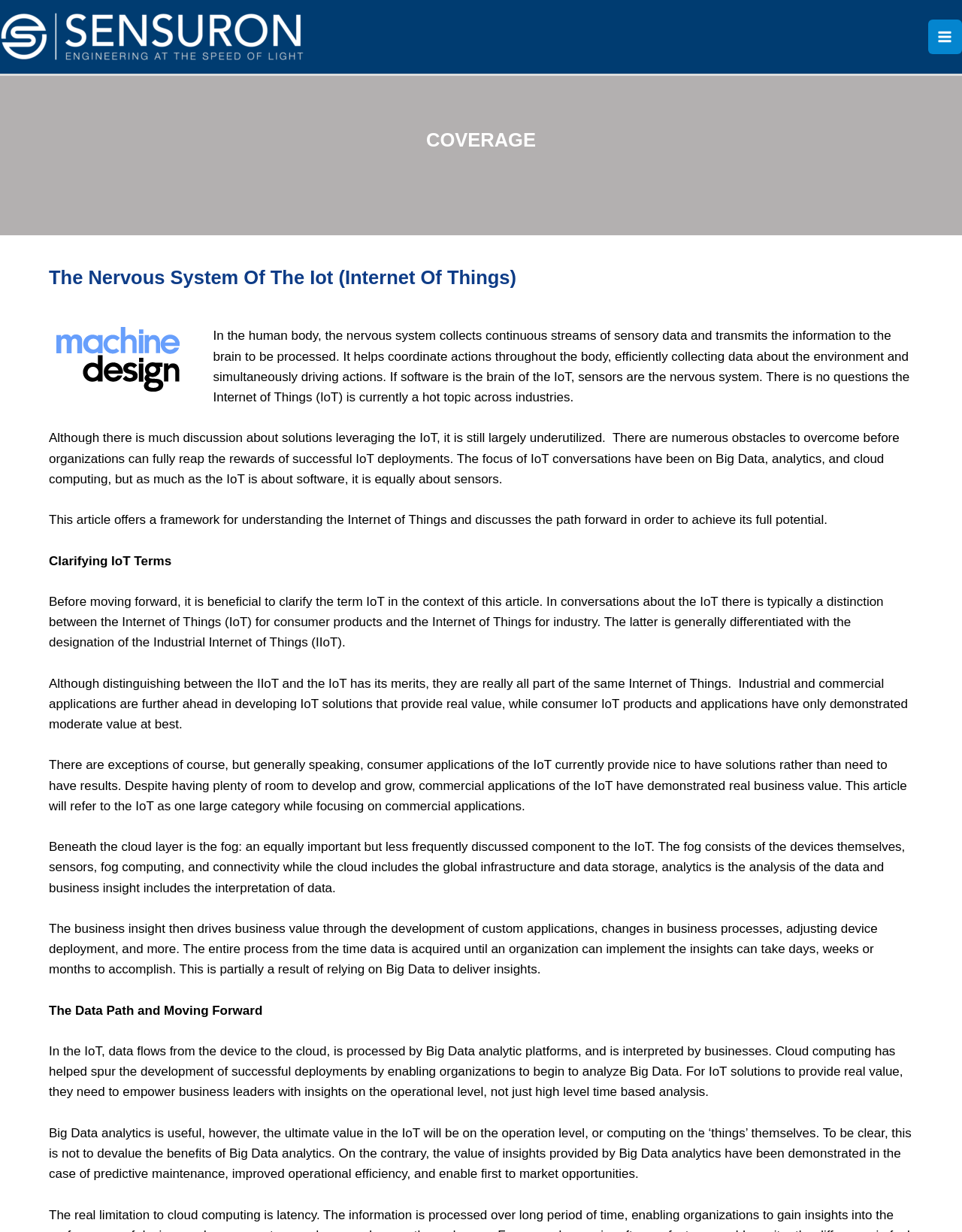What is the main topic of the article?
Respond with a short answer, either a single word or a phrase, based on the image.

The Nervous System of the IoT